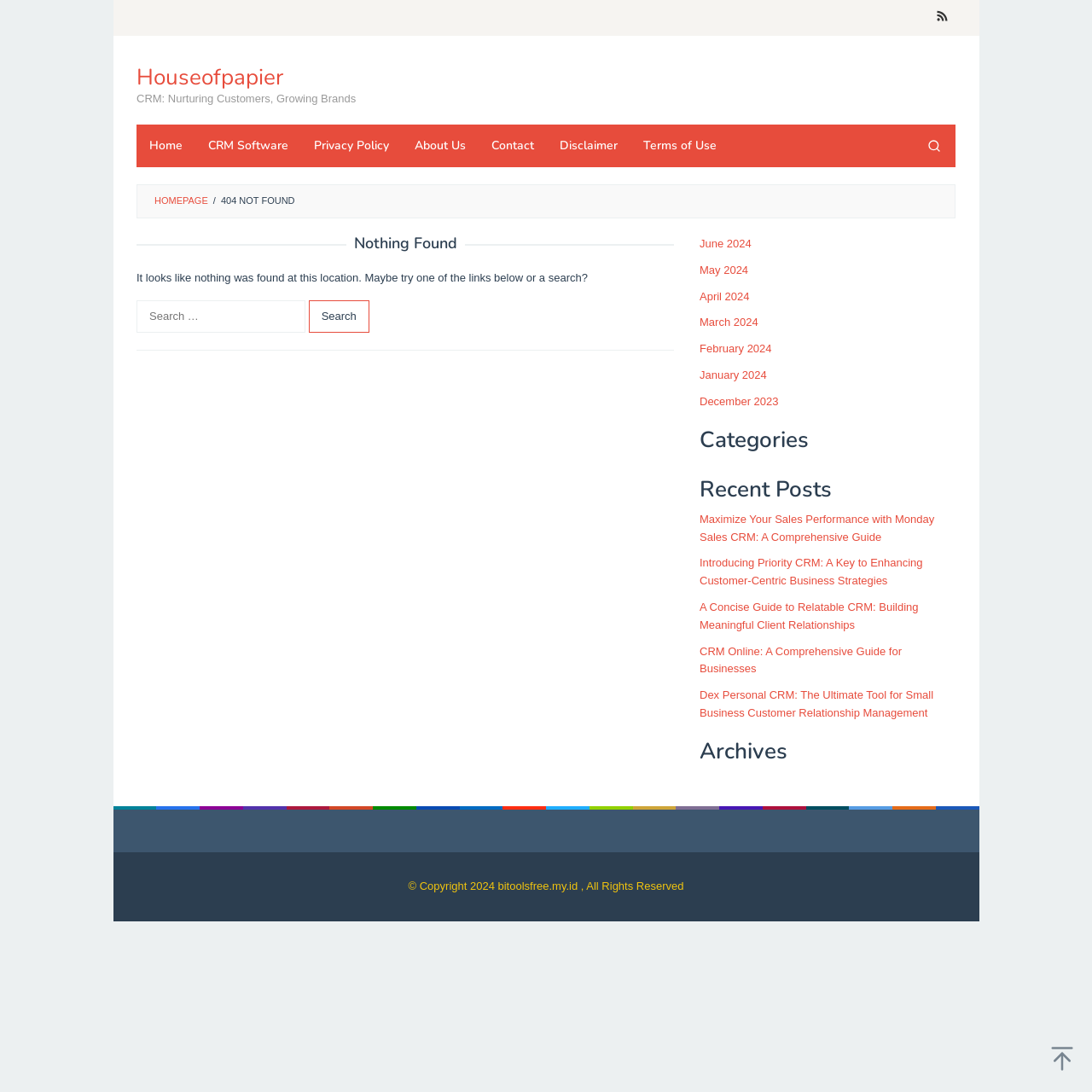Provide a comprehensive caption for the webpage.

The webpage is a "Page not found" error page from Houseofpapier. At the top, there is a navigation menu with links to "RSS", "Houseofpapier", "Home", "CRM Software", "Privacy Policy", "About Us", "Contact", "Disclaimer", and "Terms of Use". On the right side of the navigation menu, there is a search button.

Below the navigation menu, there is a main content area with a heading "Error 404" and a subheading "Nothing Found". The main content area also contains a paragraph of text explaining that nothing was found at the current location and suggesting to try one of the links below or a search. Below the paragraph, there is a search box with a label "Search for:" and a search button.

On the right side of the main content area, there is a complementary section with links to monthly archives from June 2024 to December 2023. Below the archives, there are headings for "Categories" and "Recent Posts", followed by a list of recent posts with titles such as "Maximize Your Sales Performance with Monday Sales CRM: A Comprehensive Guide" and "Introducing Priority CRM: A Key to Enhancing Customer-Centric Business Strategies".

At the bottom of the page, there is a copyright notice stating "© Copyright 2024 bitoolsfree.my.id, All Rights Reserved".